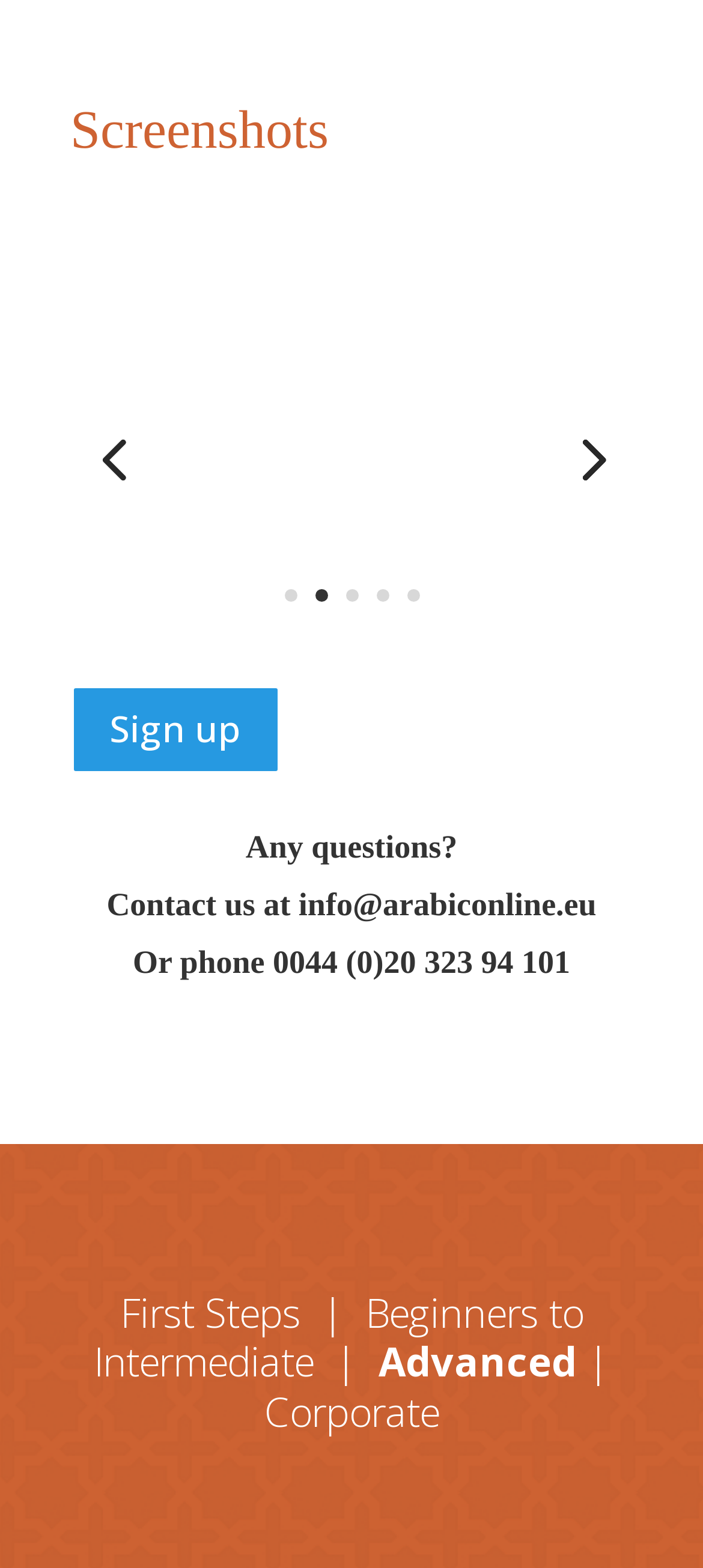Kindly determine the bounding box coordinates for the clickable area to achieve the given instruction: "Sign up".

[0.1, 0.437, 0.4, 0.495]